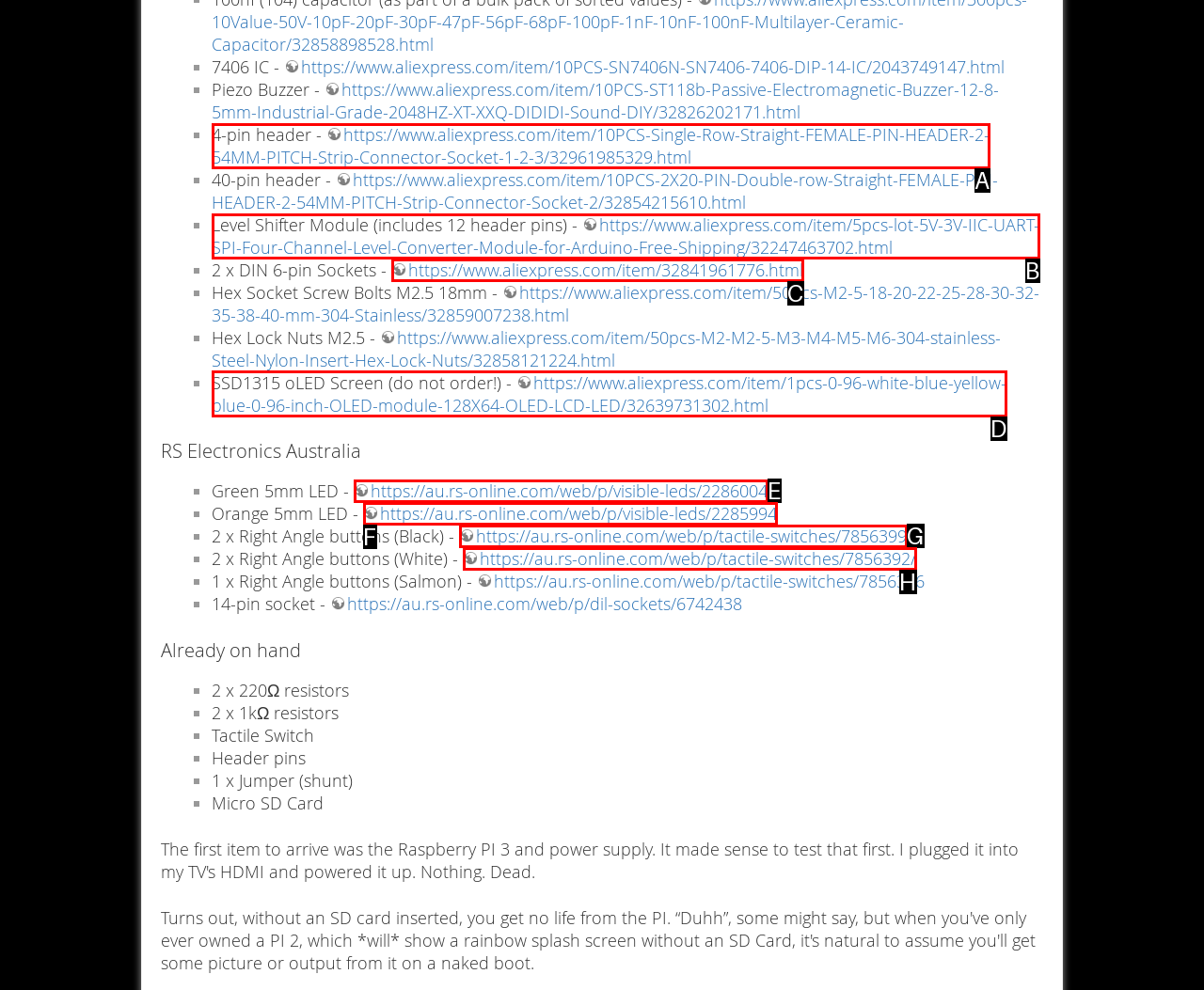Find the option you need to click to complete the following instruction: read OUR STORY
Answer with the corresponding letter from the choices given directly.

None